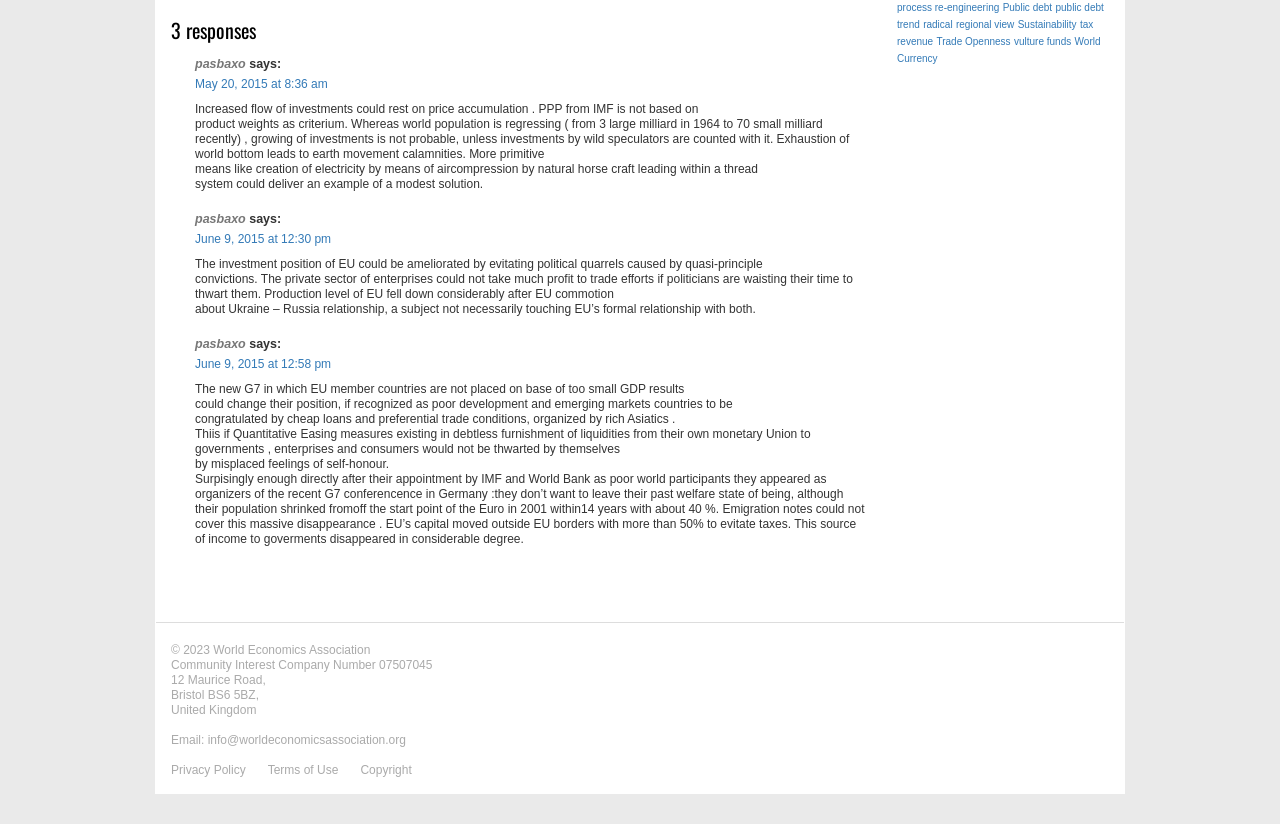Provide the bounding box coordinates for the UI element that is described by this text: "Sustainability". The coordinates should be in the form of four float numbers between 0 and 1: [left, top, right, bottom].

[0.795, 0.023, 0.841, 0.036]